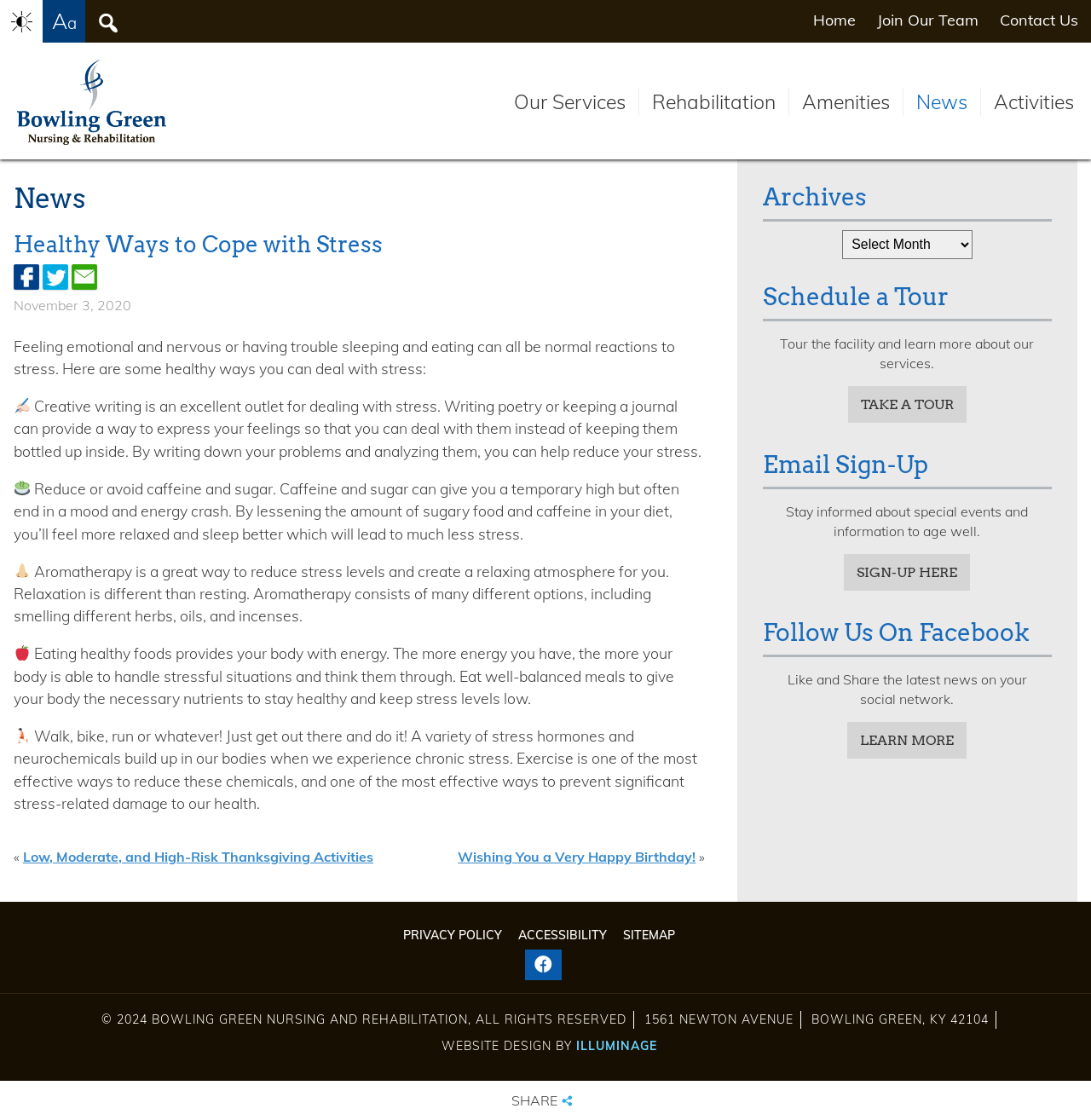What is the name of the facility?
From the image, respond using a single word or phrase.

Bowling Green Nursing and Rehabilitation